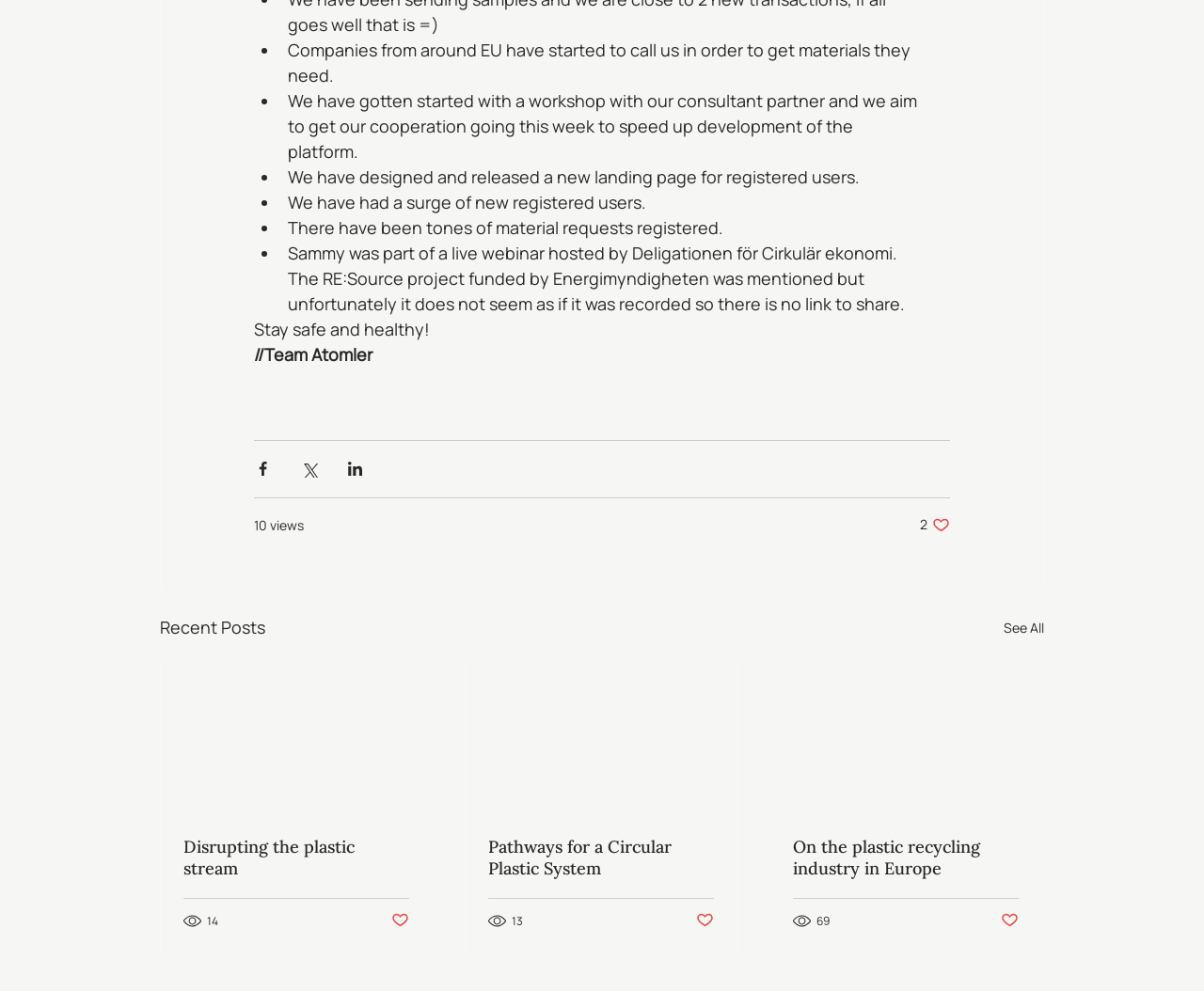Select the bounding box coordinates of the element I need to click to carry out the following instruction: "Click on the post 'Disrupting the plastic stream'".

[0.152, 0.843, 0.34, 0.887]